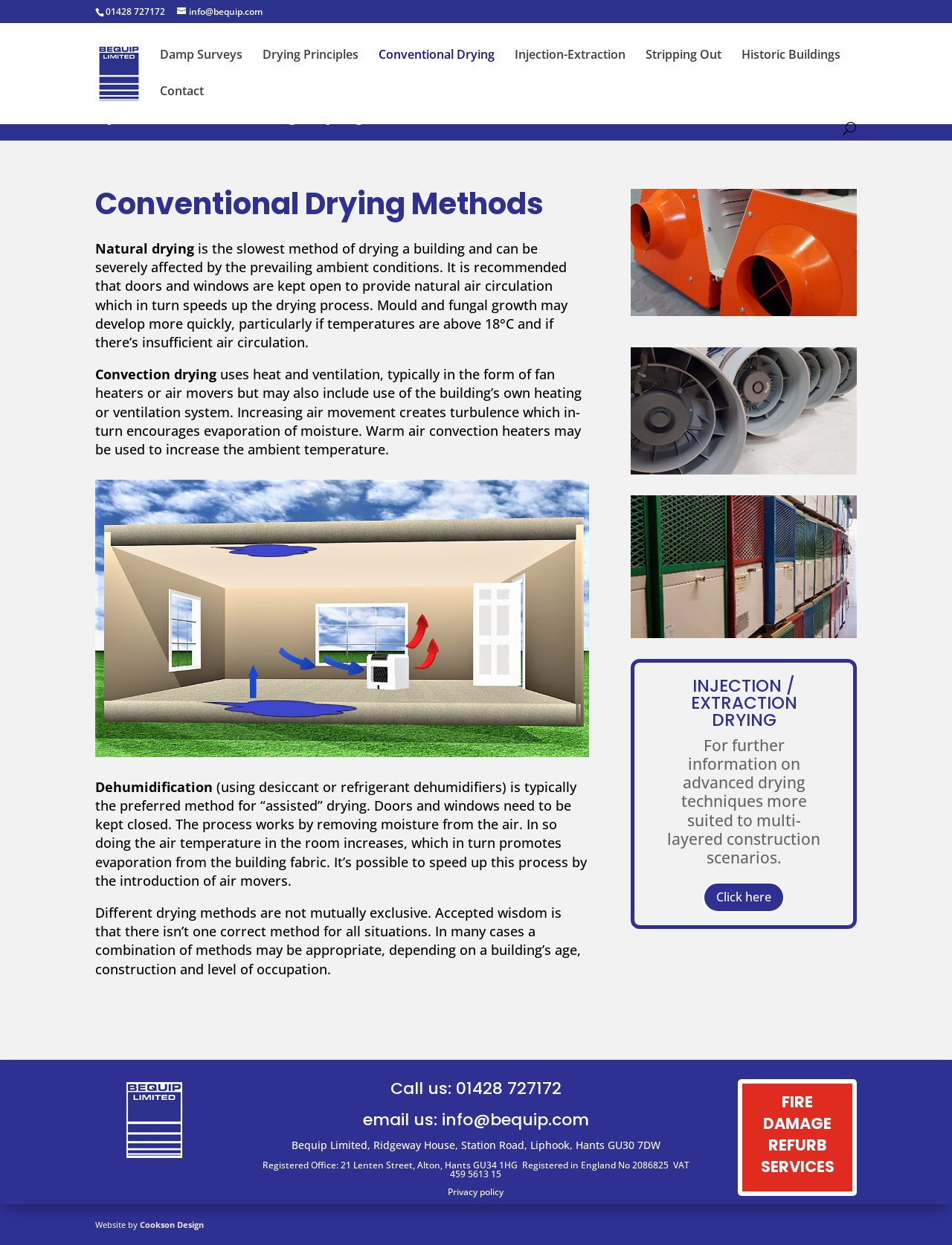Summarize the webpage with a detailed and informative caption.

This webpage is about Conventional Drying services provided by Bequip. At the top, there is a header section with the company's contact information, including a phone number and email address. Below this, there is a navigation menu with links to various services, such as Damp Surveys, Drying Principles, Conventional Drying, Injection-Extraction, Stripping Out, Historic Buildings, and Contact.

The main content of the page is divided into sections, each with a heading. The first section is titled "Specialists in Building Drying" and provides an introduction to the company's services. The next section, "Conventional Drying Methods", explains three different methods of drying: Natural drying, Convection drying, and Dehumidification. Each method is described in detail, including its advantages and limitations.

Below this, there is a section titled "INJECTION / EXTRACTION DRYING" which provides information on advanced drying techniques suited for multi-layered construction scenarios. There is also a link to learn more about these techniques.

At the bottom of the page, there is a footer section with the company's address, registration information, and a link to the privacy policy. There are also some icons or graphics with headings "FIRE", "DAMAGE", "REFURB", and "SERVICES", but their purpose is not clear. Finally, there is a credit to the website designer, Cookson Design, at the very bottom of the page.